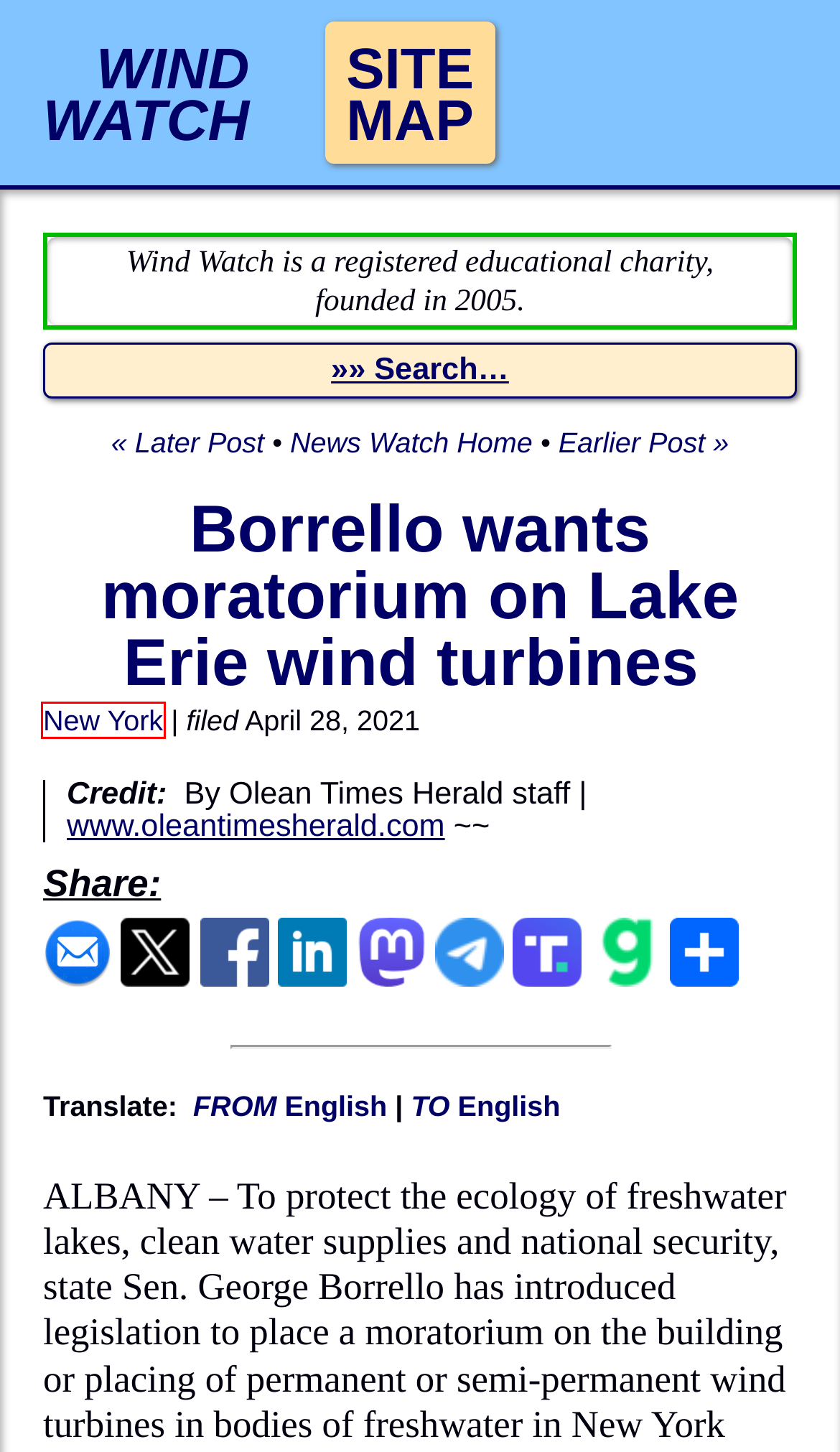You have a screenshot of a webpage with a red bounding box highlighting a UI element. Your task is to select the best webpage description that corresponds to the new webpage after clicking the element. Here are the descriptions:
A. Wind Watch | The facts about wind power, wind energy, wind turbines, wind farms
B. E-mail: Borrello wants moratorium on Lake Erie wind turbines
C. Wind opponents back Cape May County position | Wind Energy News
D. National Wind Watch | Fair Use
E. Stripe Checkout
F. Wind Energy and Wind Power News: New York [Wind Watch]
G. AddToAny - Share
H. Wind Energy and Wind Power News [Wind Watch]

F